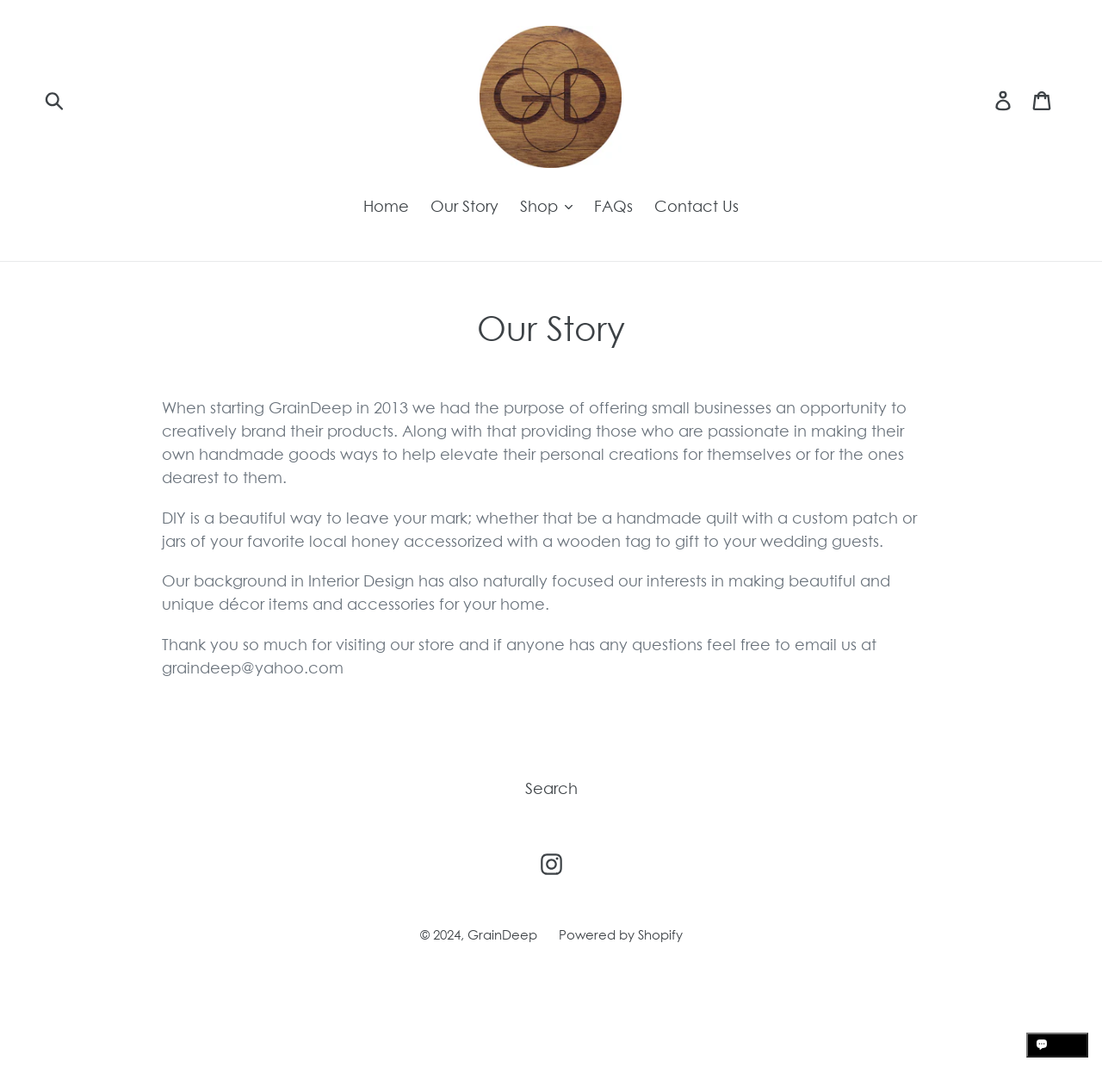Locate the coordinates of the bounding box for the clickable region that fulfills this instruction: "View shopping cart".

[0.928, 0.072, 0.965, 0.109]